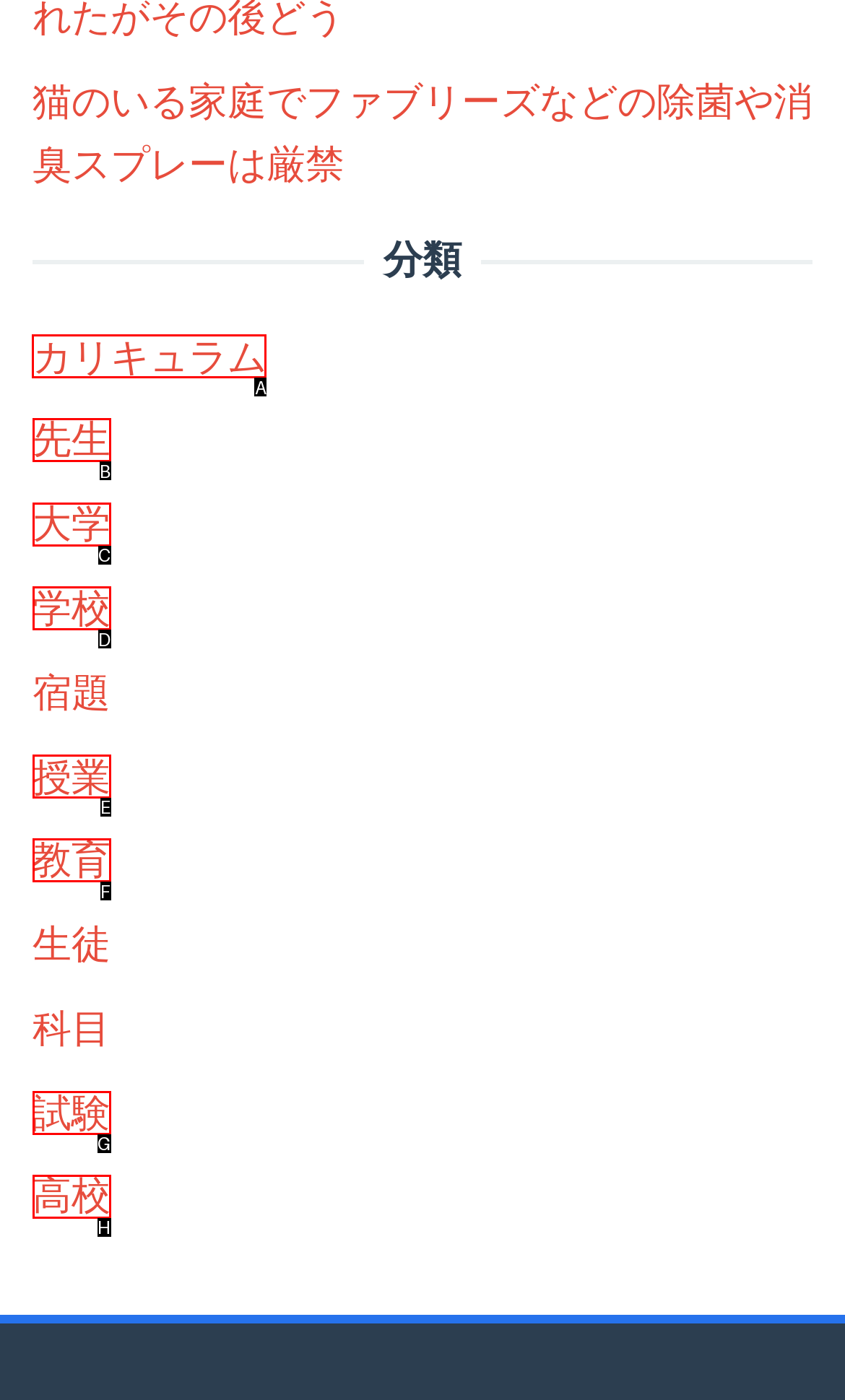Identify the correct UI element to click on to achieve the following task: click the link to view curriculum Respond with the corresponding letter from the given choices.

A